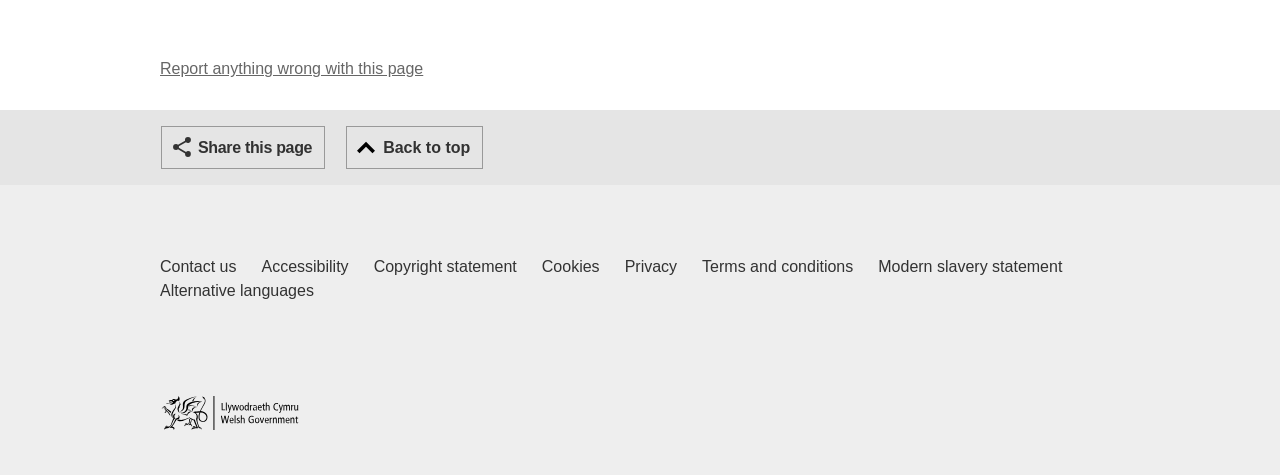Please find the bounding box coordinates of the element that needs to be clicked to perform the following instruction: "Contact us Welsh Government and our main services". The bounding box coordinates should be four float numbers between 0 and 1, represented as [left, top, right, bottom].

[0.125, 0.536, 0.185, 0.587]